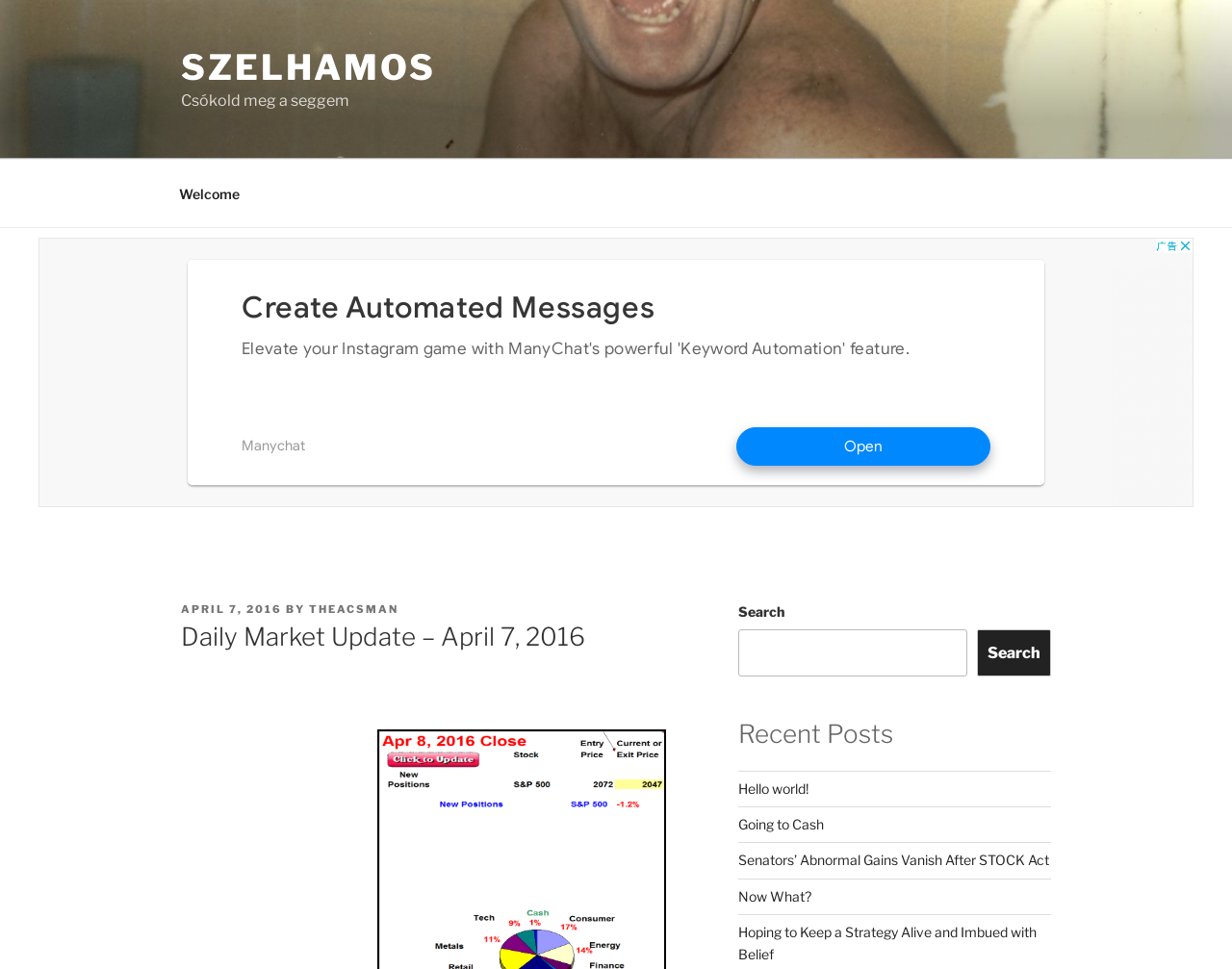Identify the bounding box coordinates of the element that should be clicked to fulfill this task: "Click on the Welcome link". The coordinates should be provided as four float numbers between 0 and 1, i.e., [left, top, right, bottom].

[0.131, 0.175, 0.208, 0.224]